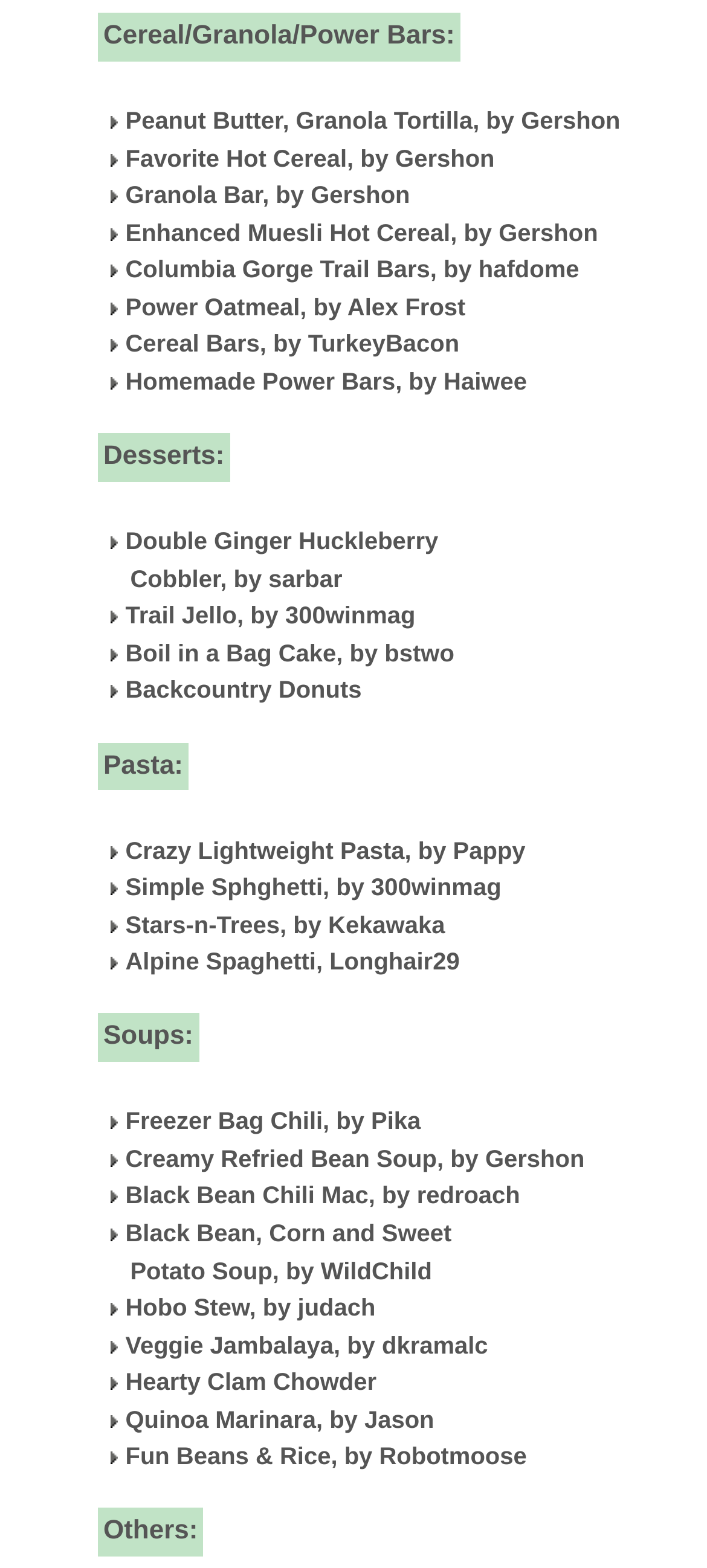What is the first category of food listed?
Carefully examine the image and provide a detailed answer to the question.

The first category of food listed is 'Cereal/Granola/Power Bars' which can be found in the first table on the webpage.